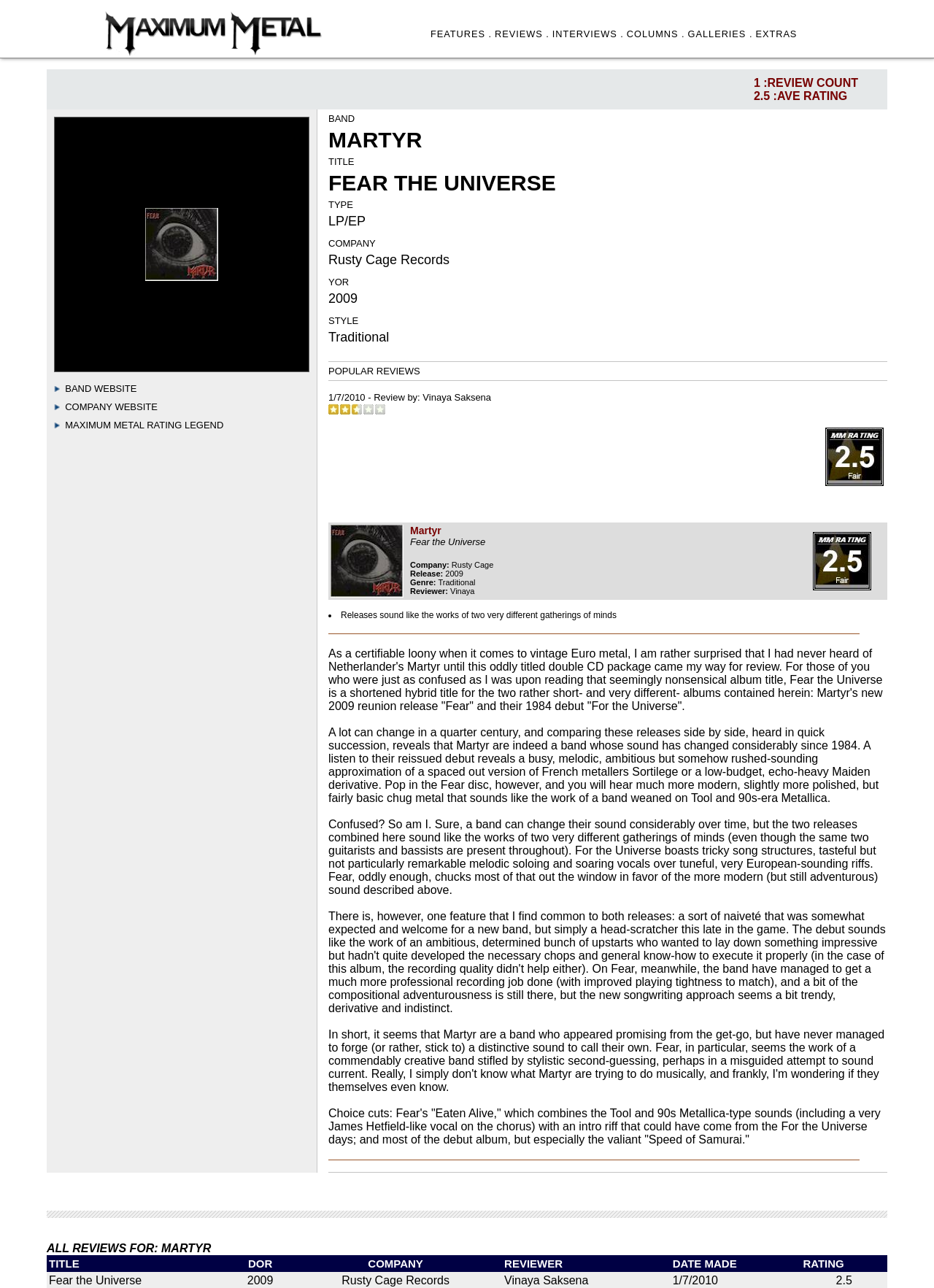Could you find the bounding box coordinates of the clickable area to complete this instruction: "Click on the link 'Vinaya Saksena'"?

[0.453, 0.304, 0.526, 0.313]